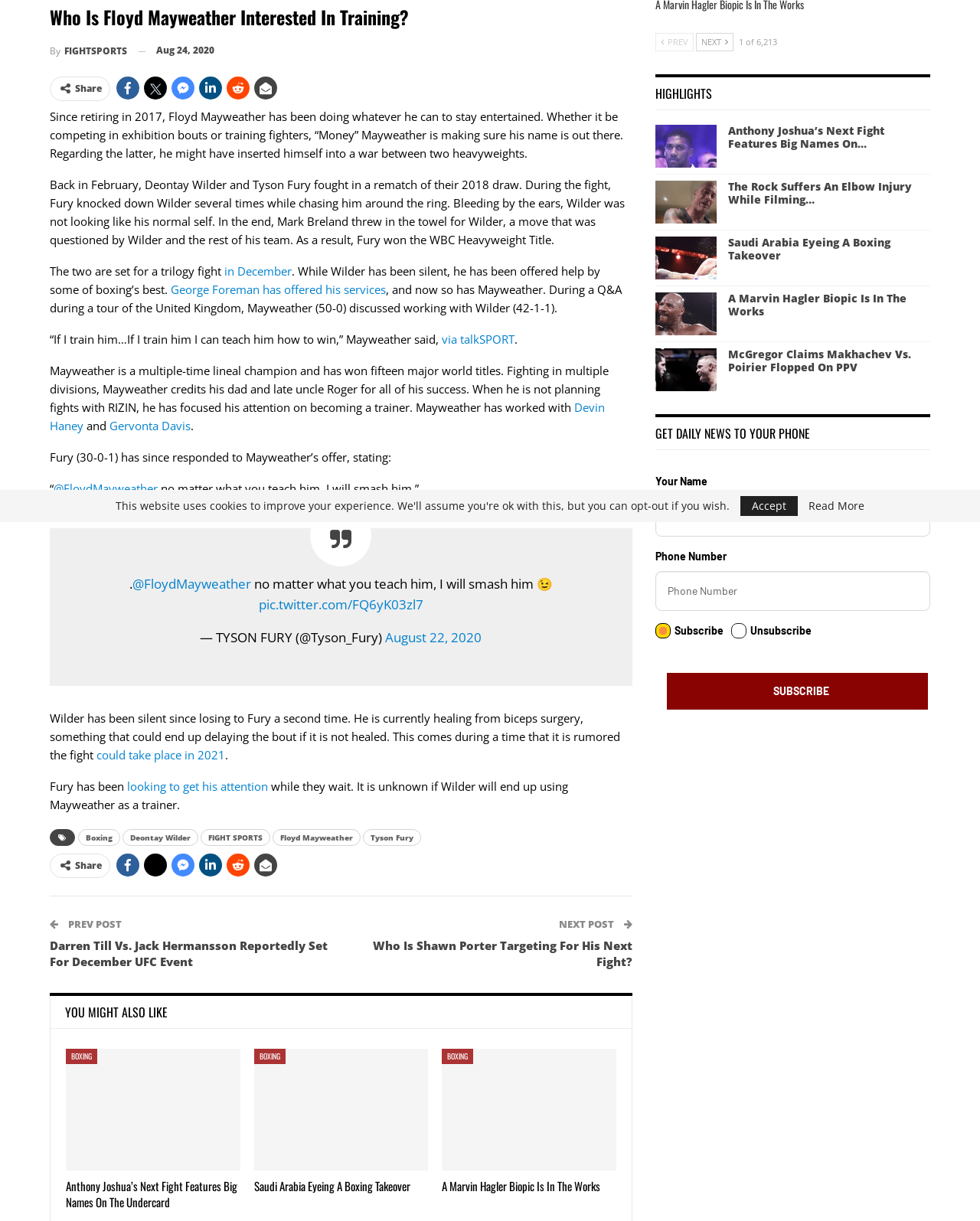Provide the bounding box coordinates of the HTML element this sentence describes: "Boxing". The bounding box coordinates consist of four float numbers between 0 and 1, i.e., [left, top, right, bottom].

[0.451, 0.859, 0.483, 0.872]